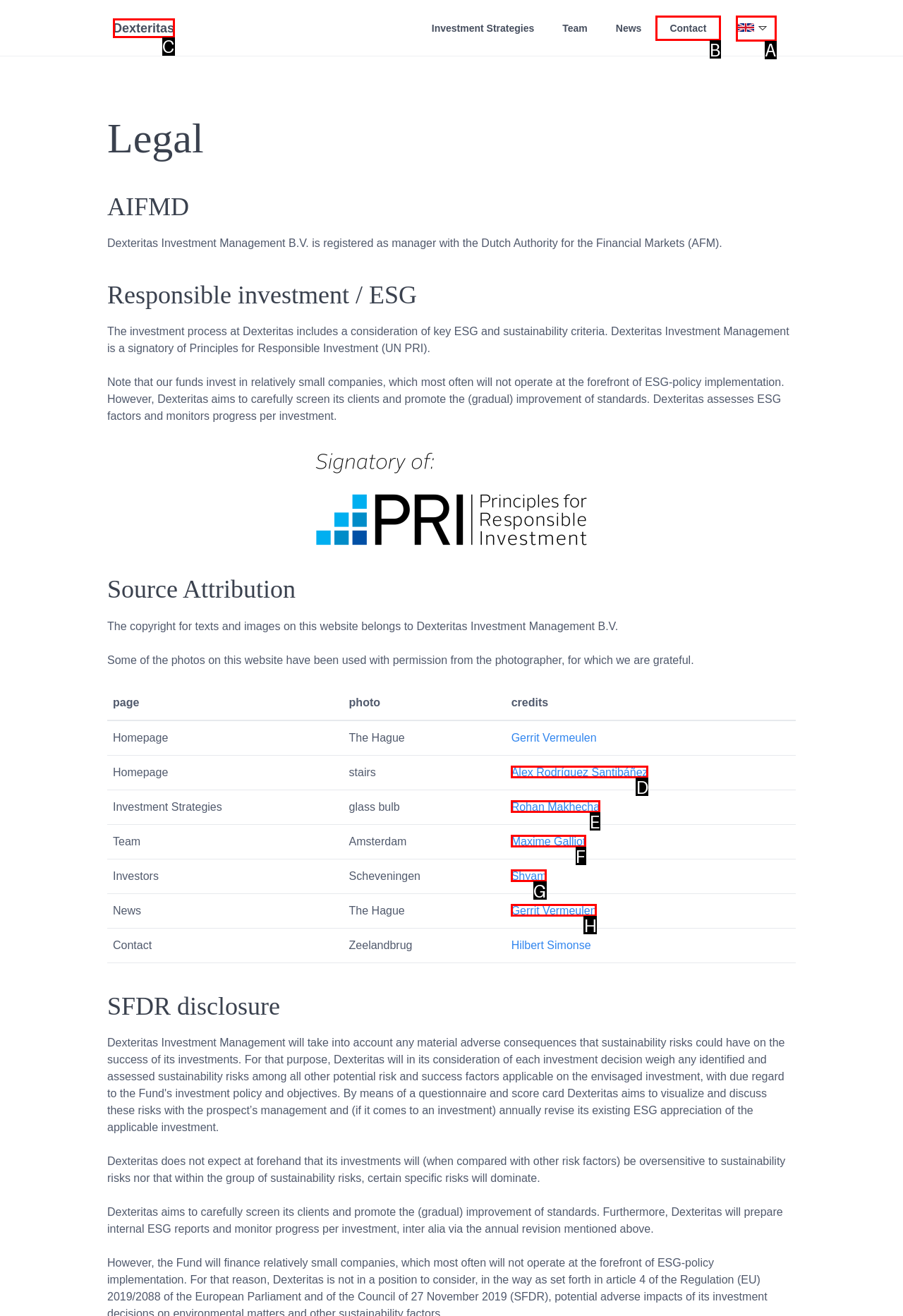Which UI element should be clicked to perform the following task: Contact Dexteritas? Answer with the corresponding letter from the choices.

B